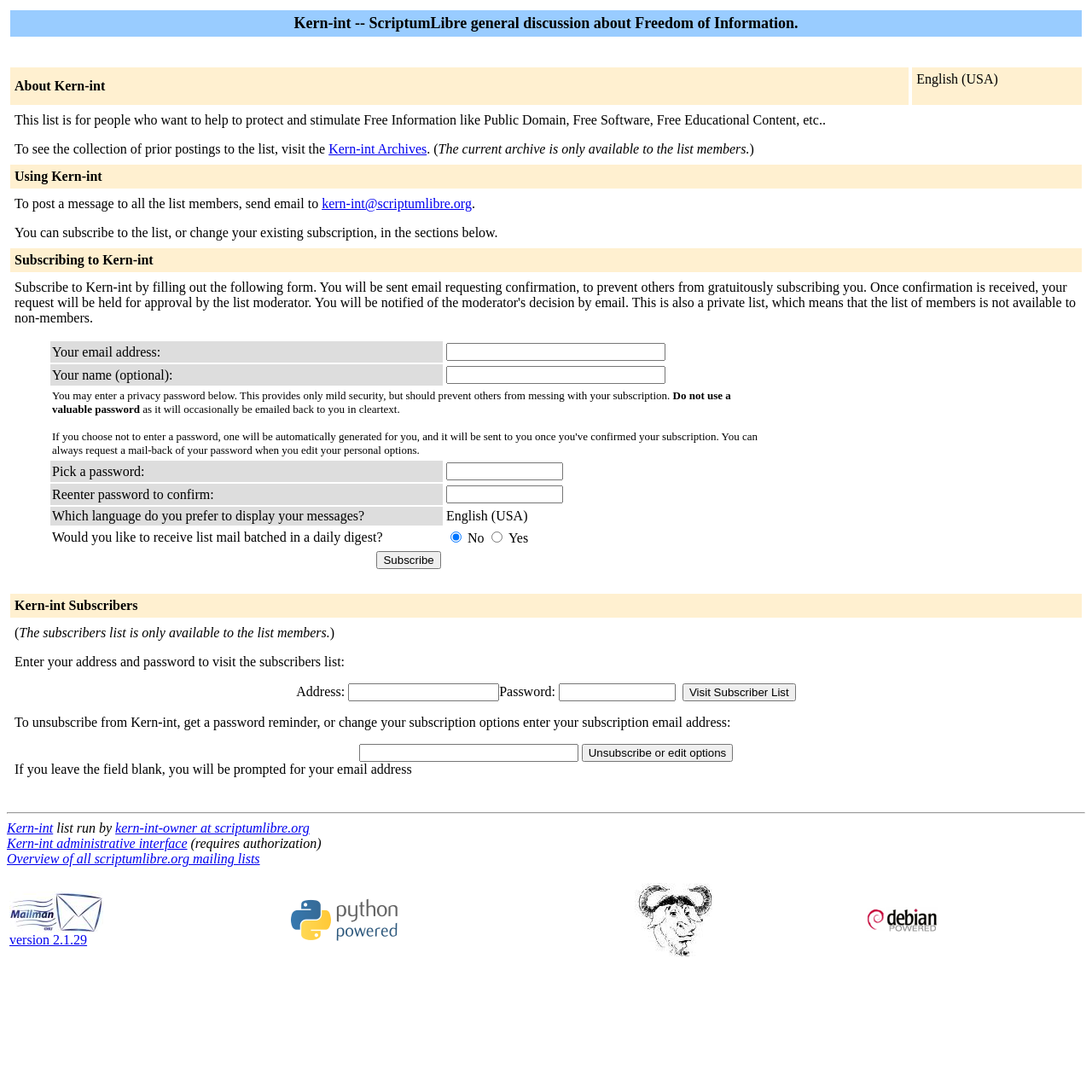Explain the webpage's layout and main content in detail.

The webpage is an information page for Kern-int, a mailing list focused on discussing freedom of information. At the top, there is a table with several rows, each containing information about the list. The first row has a grid cell with a description of the list, followed by an empty row. The third row has two grid cells, one with the title "About Kern-int" and another with a language selection option, "English (USA)".

Below this table, there is a section describing the purpose of the list, which is to help protect and stimulate free information. This section also includes a link to the Kern-int Archives. The following rows provide information on how to use the list, including how to post a message and how to subscribe or unsubscribe.

The subscription form is located in the middle of the page, with several fields to fill out, including email address, name, password, and language preference. There is also an option to receive list mail in a daily digest.

At the bottom of the page, there are several links, including one to the Kern-int Subscribers list, which is only available to list members. There is also a section to enter an address and password to visit the subscribers list or to unsubscribe from the list.

Below this section, there is a horizontal separator, followed by links to the Kern-int administrative interface, an overview of all scriptumlibre.org mailing lists, and a note about the page being delivered by Mailman version 2.1.29, with a Python Powered logo.